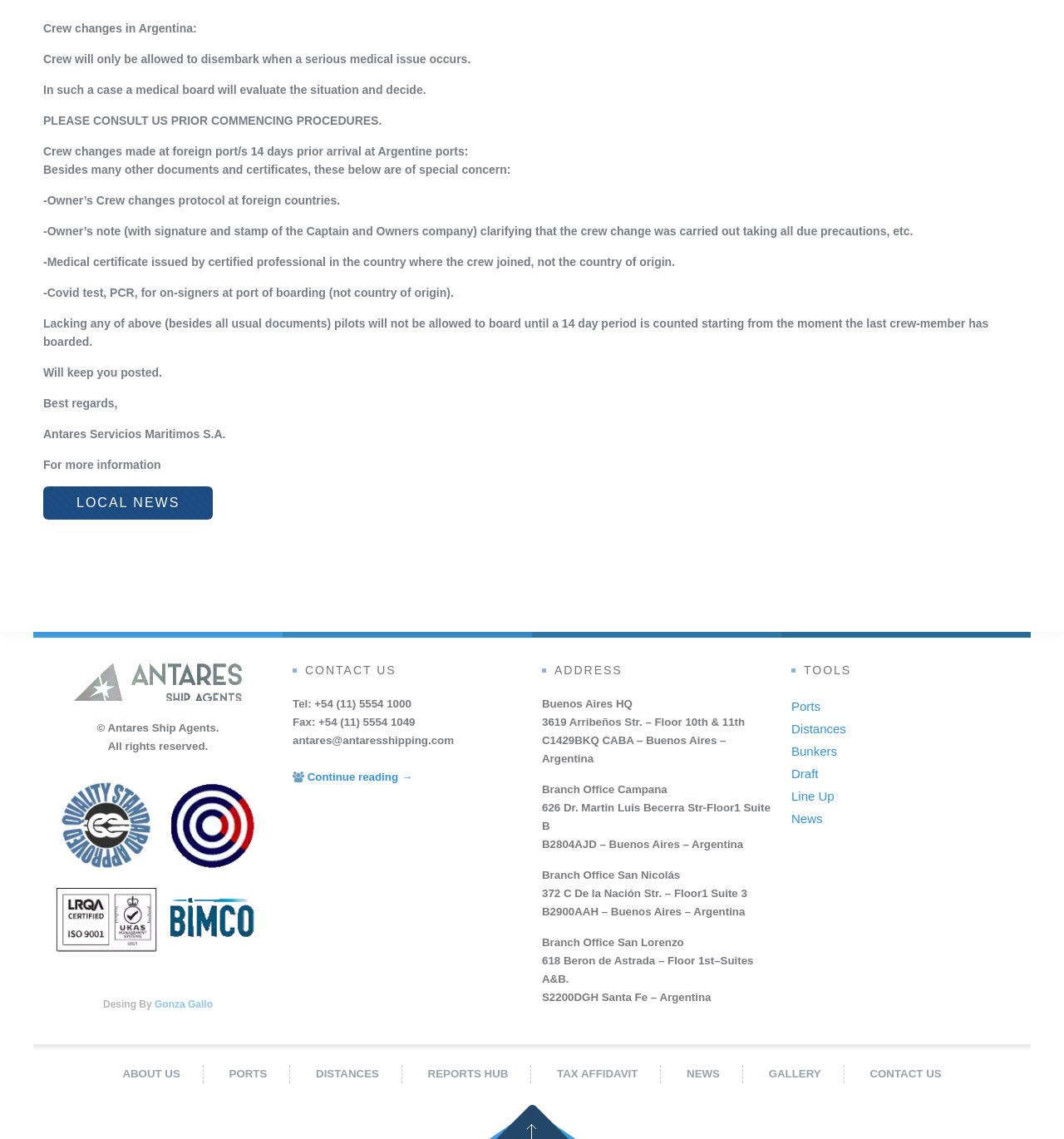Specify the bounding box coordinates of the area to click in order to execute this command: 'Read more about 'TOOLS''. The coordinates should consist of four float numbers ranging from 0 to 1, and should be formatted as [left, top, right, bottom].

[0.744, 0.582, 0.959, 0.596]